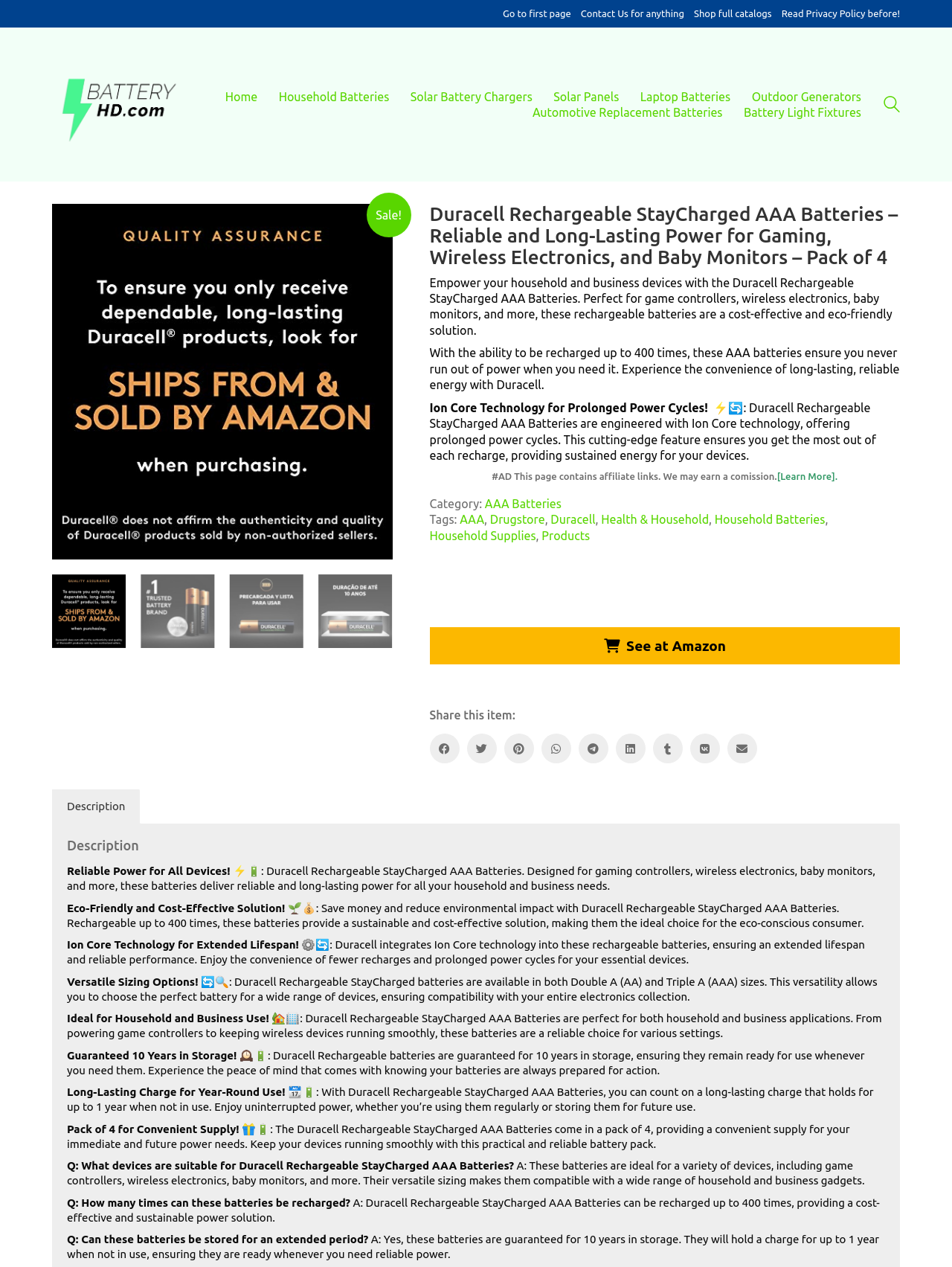From the element description: "Read Privacy Policy before!", extract the bounding box coordinates of the UI element. The coordinates should be expressed as four float numbers between 0 and 1, in the order [left, top, right, bottom].

[0.821, 0.006, 0.945, 0.016]